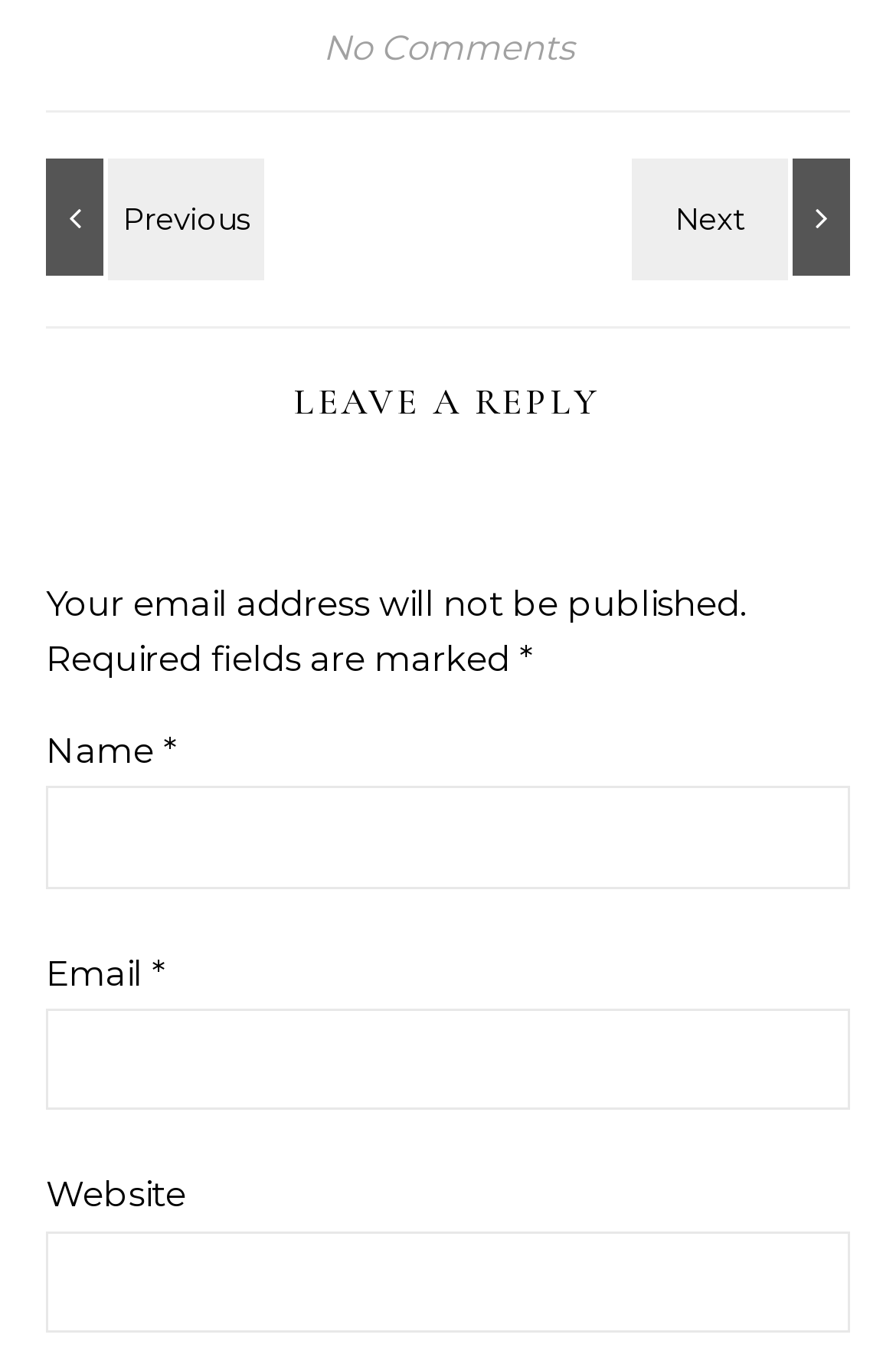Refer to the image and provide a thorough answer to this question:
What is the function of the 'Previous' and 'Next' links?

The 'Previous' and 'Next' links are likely used for navigation, allowing the user to move through a sequence of pages or comments. The exact functionality is not specified, but their presence suggests that there is more content to be accessed.